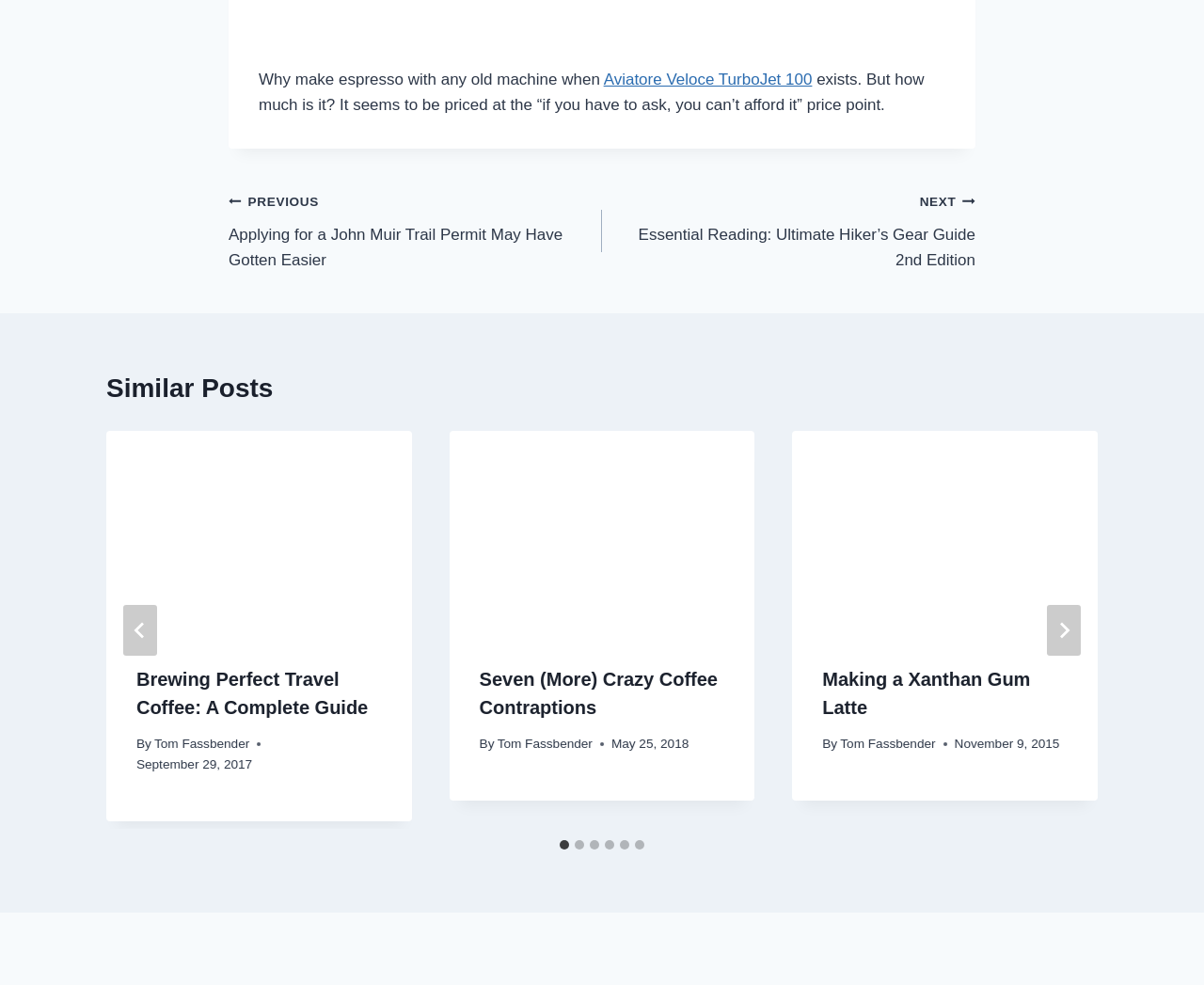Answer the question briefly using a single word or phrase: 
What is the purpose of the 'Next' button?

To navigate to the next slide